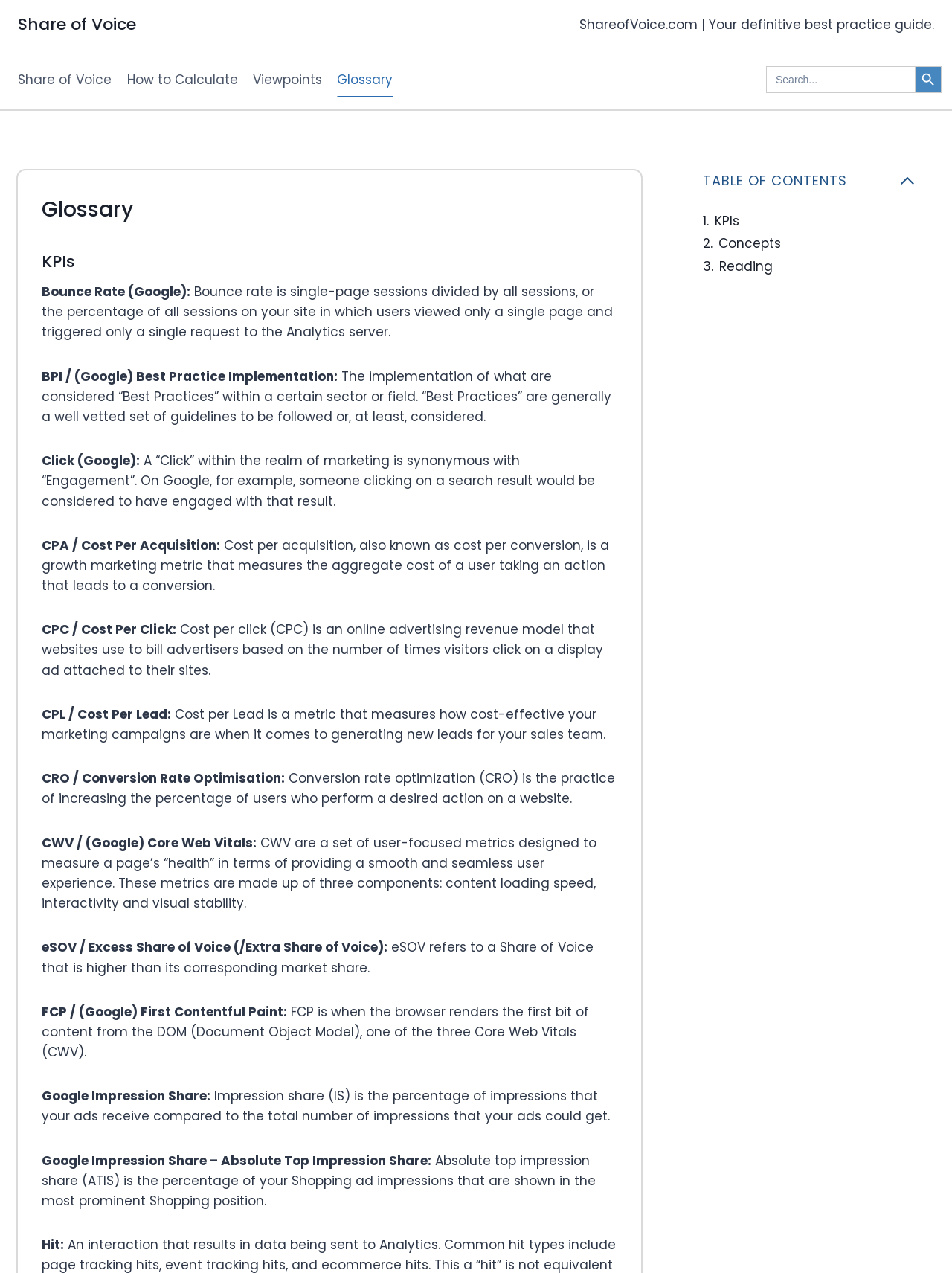Find the bounding box coordinates of the element to click in order to complete the given instruction: "Go to Share of Voice page."

[0.019, 0.012, 0.143, 0.027]